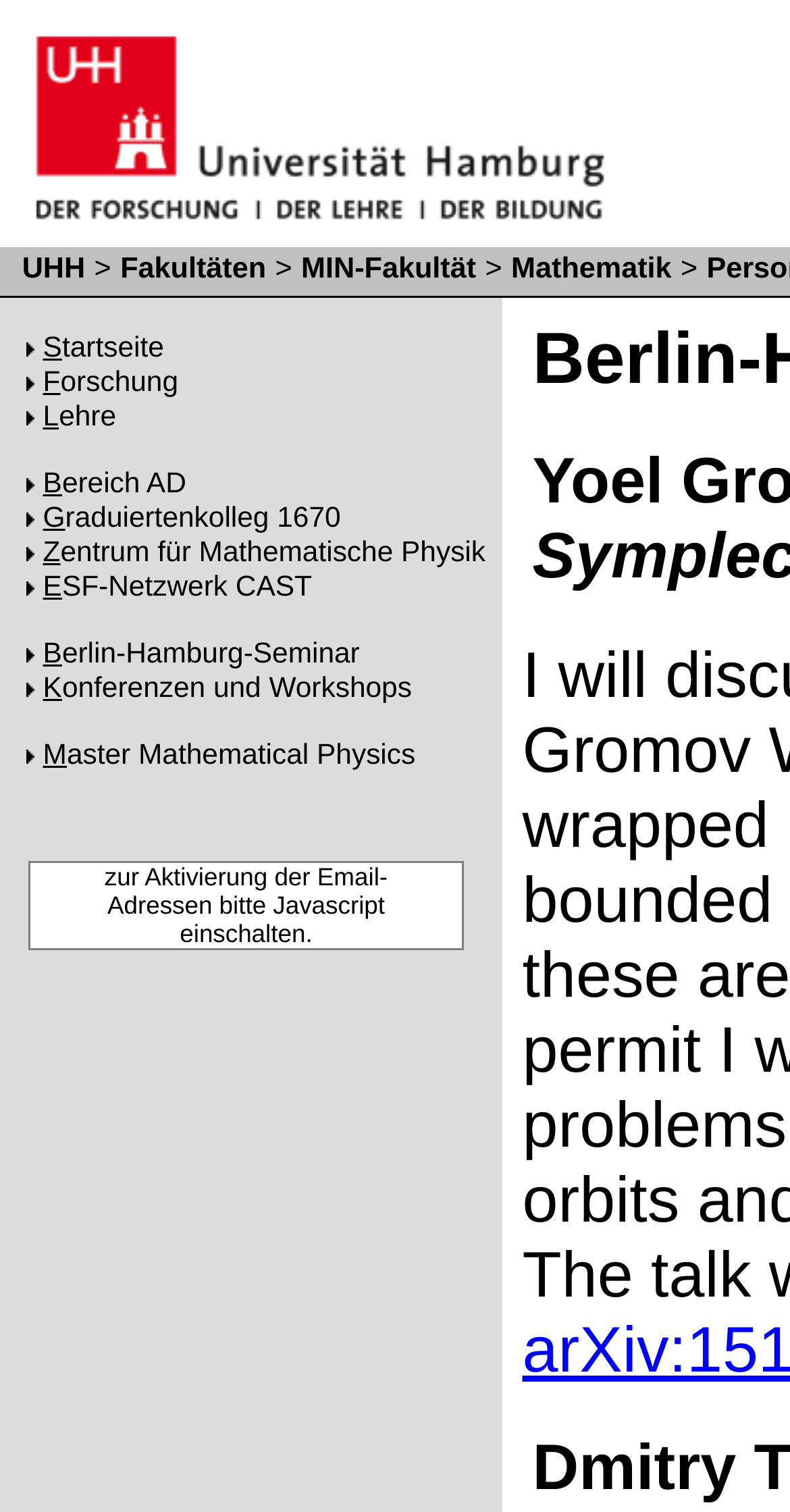What is the logo of the university?
Based on the visual details in the image, please answer the question thoroughly.

The logo of the university can be found at the top left corner of the webpage, which is an image with the text 'Logo: Universitaet Hamburg'.